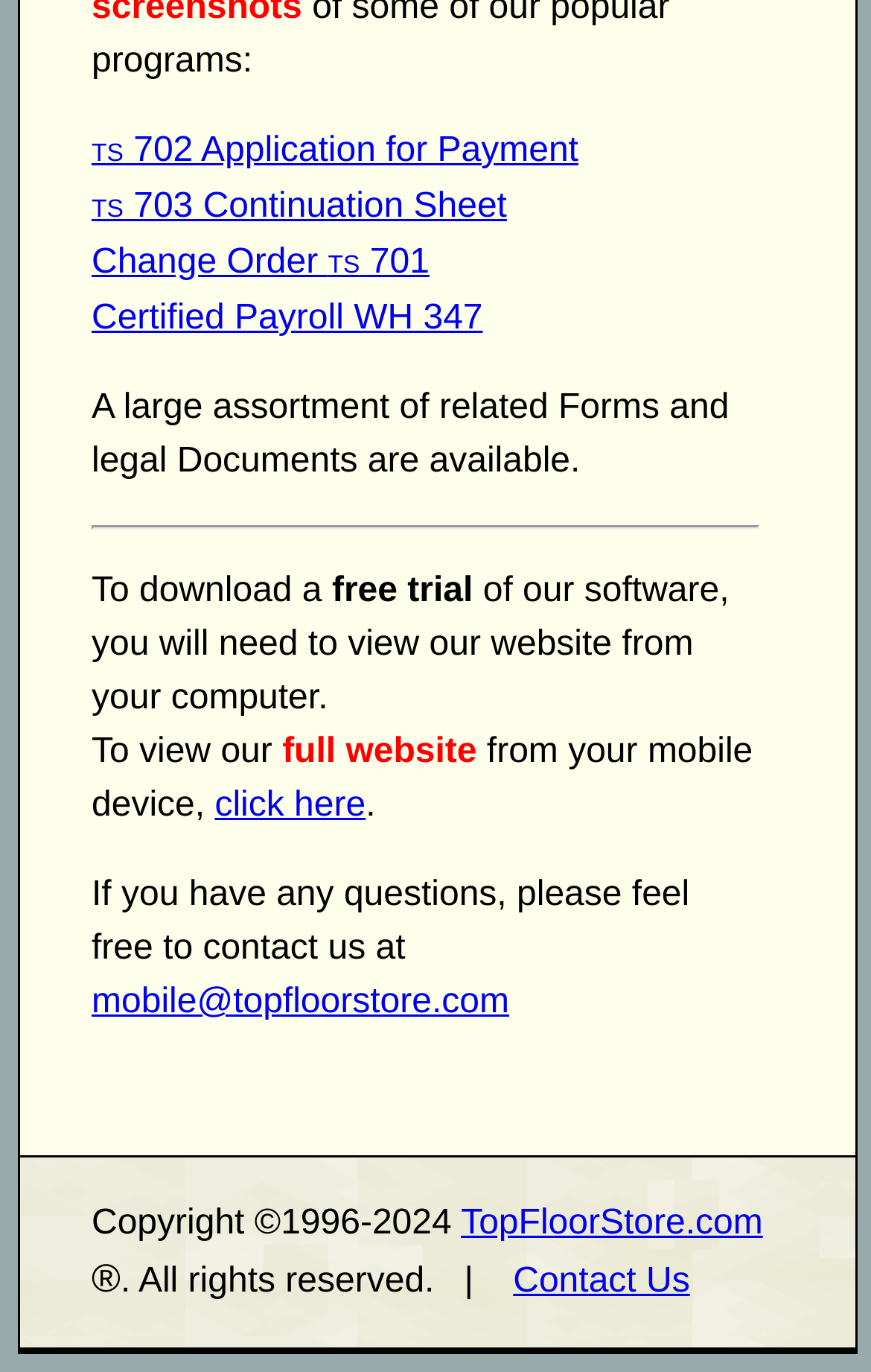Determine the bounding box coordinates of the section to be clicked to follow the instruction: "contact us at mobile@topfloorstore.com". The coordinates should be given as four float numbers between 0 and 1, formatted as [left, top, right, bottom].

[0.105, 0.717, 0.585, 0.744]